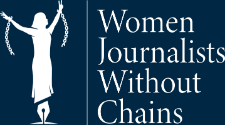Please reply to the following question using a single word or phrase: 
What does the figure in the logo represent?

Freedom